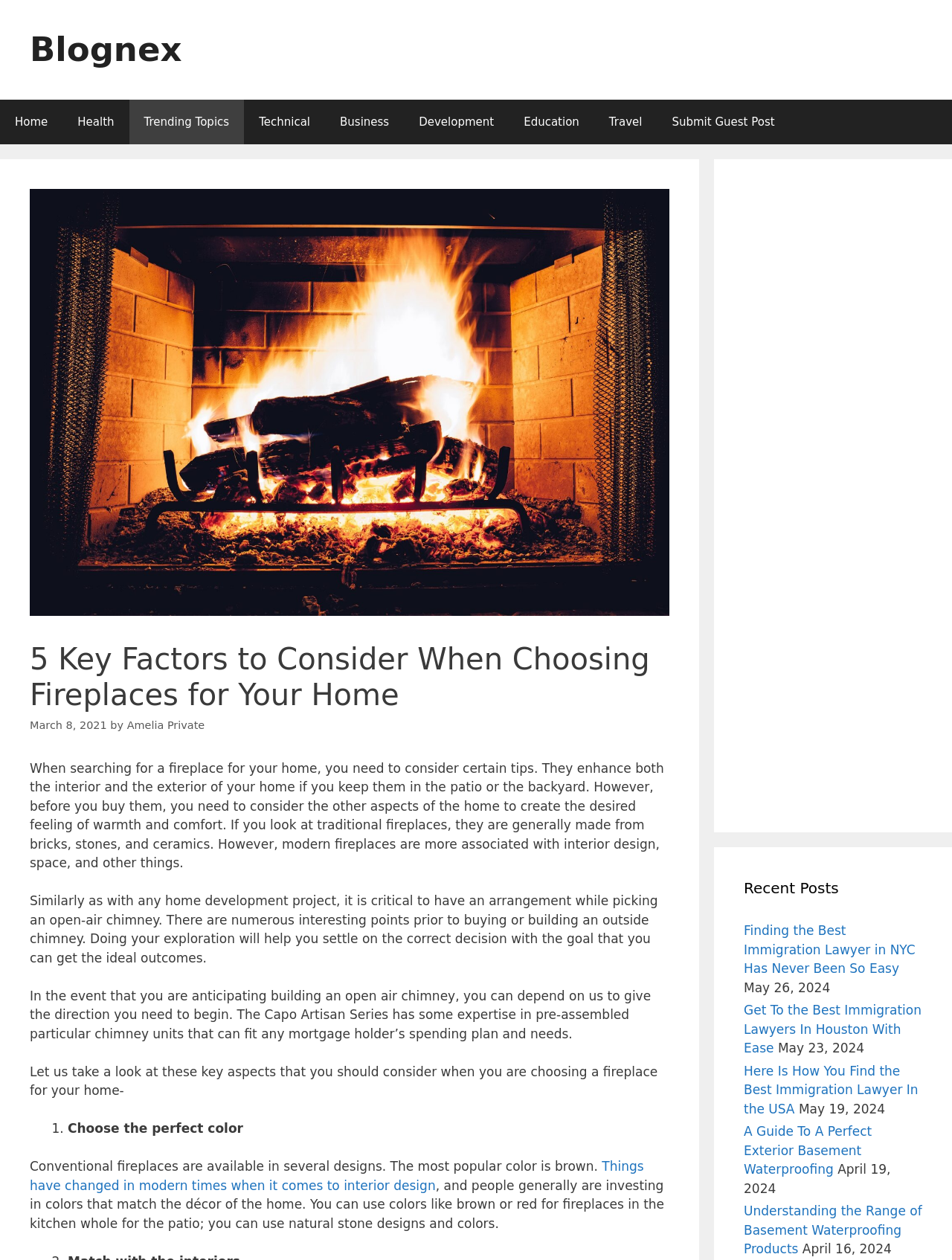Provide the bounding box coordinates of the UI element this sentence describes: "March 8, 2021March 8, 2021".

[0.031, 0.571, 0.112, 0.58]